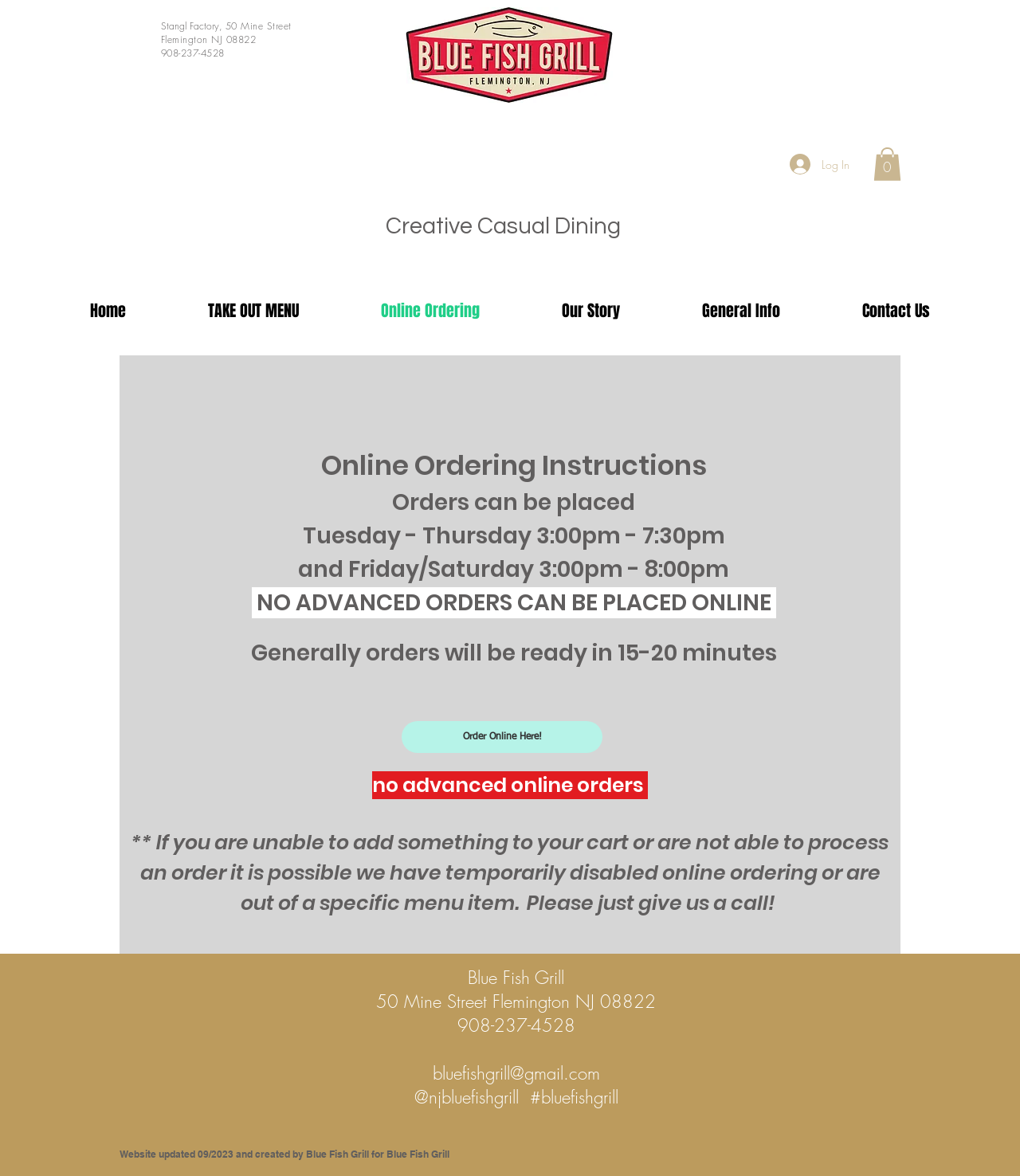Identify the bounding box of the UI element that matches this description: "Contact Us".

[0.805, 0.234, 0.952, 0.295]